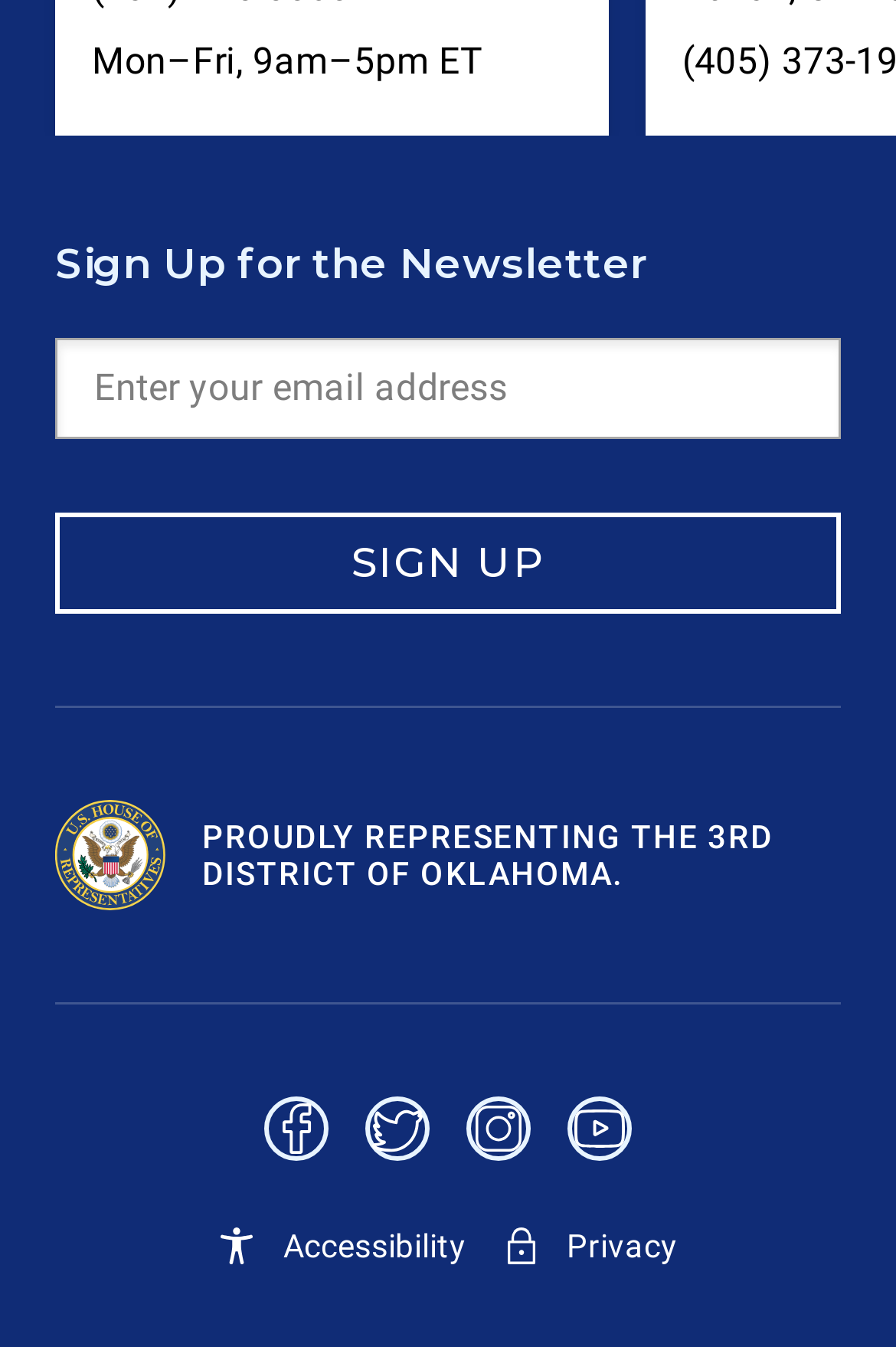Identify the bounding box coordinates of the section to be clicked to complete the task described by the following instruction: "Sign up for the newsletter". The coordinates should be four float numbers between 0 and 1, formatted as [left, top, right, bottom].

[0.062, 0.381, 0.938, 0.456]